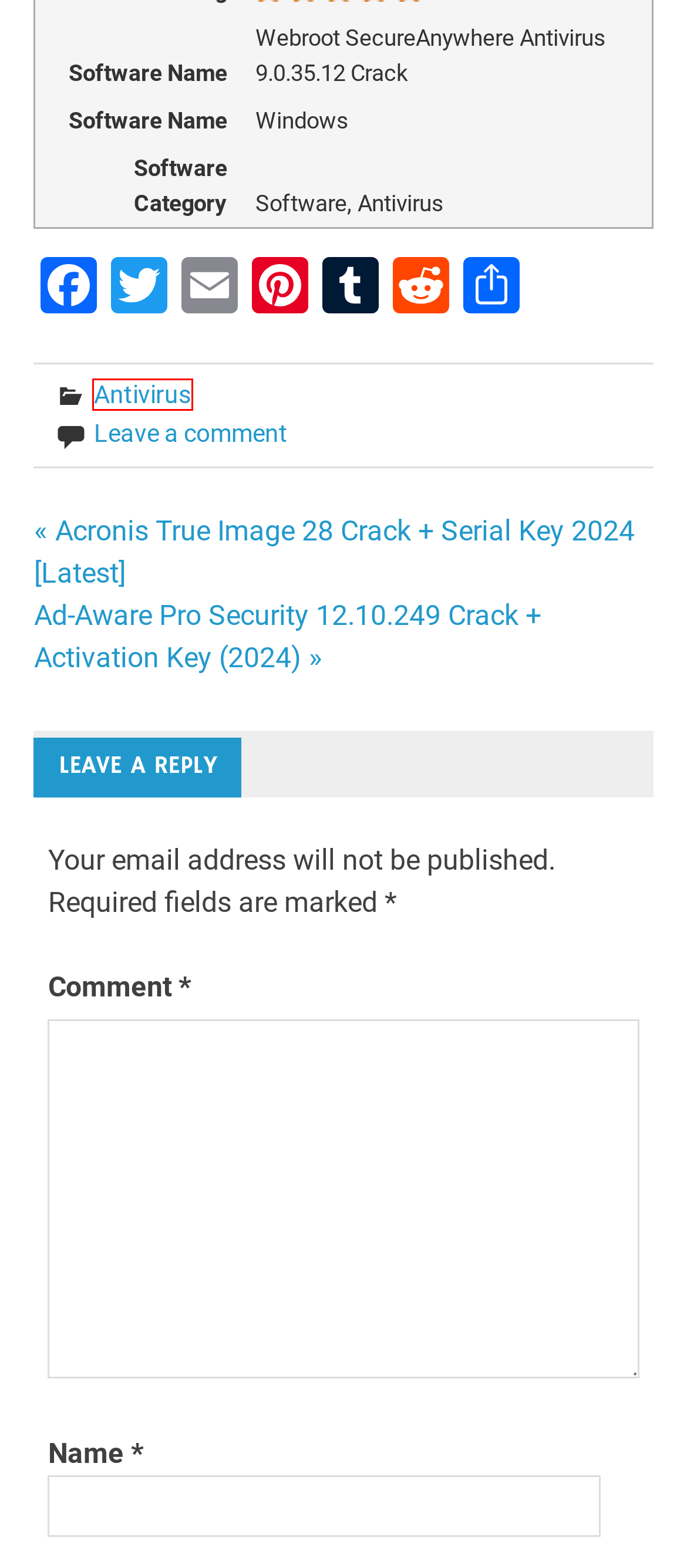You have a screenshot of a webpage with a red rectangle bounding box. Identify the best webpage description that corresponds to the new webpage after clicking the element within the red bounding box. Here are the candidates:
A. Acronis True Image 28 Crack + Serial Key 2024 [Latest]
B. Blog Tool, Publishing Platform, and CMS – WordPress.org
C. Retired Themes – ThemeZee
D. FrostWire APK 2024 Crack + License Key Free Download [Latest]
E. Antivirus Archives - Crack Softwares Free Download
F. Crack Softwares Free Download - Full Version Crack Softwares with Working Keys Get Free!
G. Webroot Antivirus Software for Mac & PC | 14-day Free Trial
H. Ad-Aware Pro Security 12.10.249 Crack + Activation Key (2024)

E